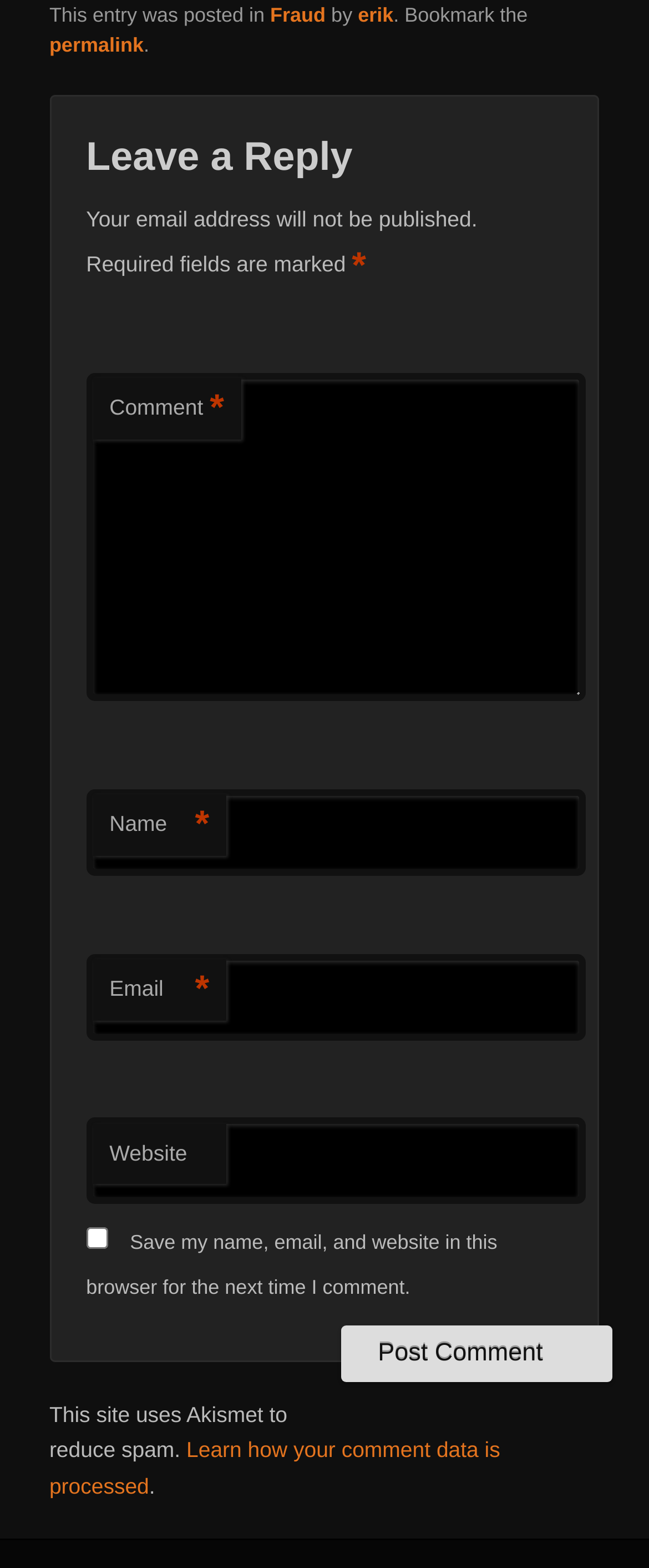What is required to post a comment?
Please respond to the question thoroughly and include all relevant details.

To determine what is required to post a comment, we can look at the comment form section. There are three required fields marked with an asterisk (*), which are 'Name', 'Email', and 'Comment'. These fields must be filled in to post a comment.